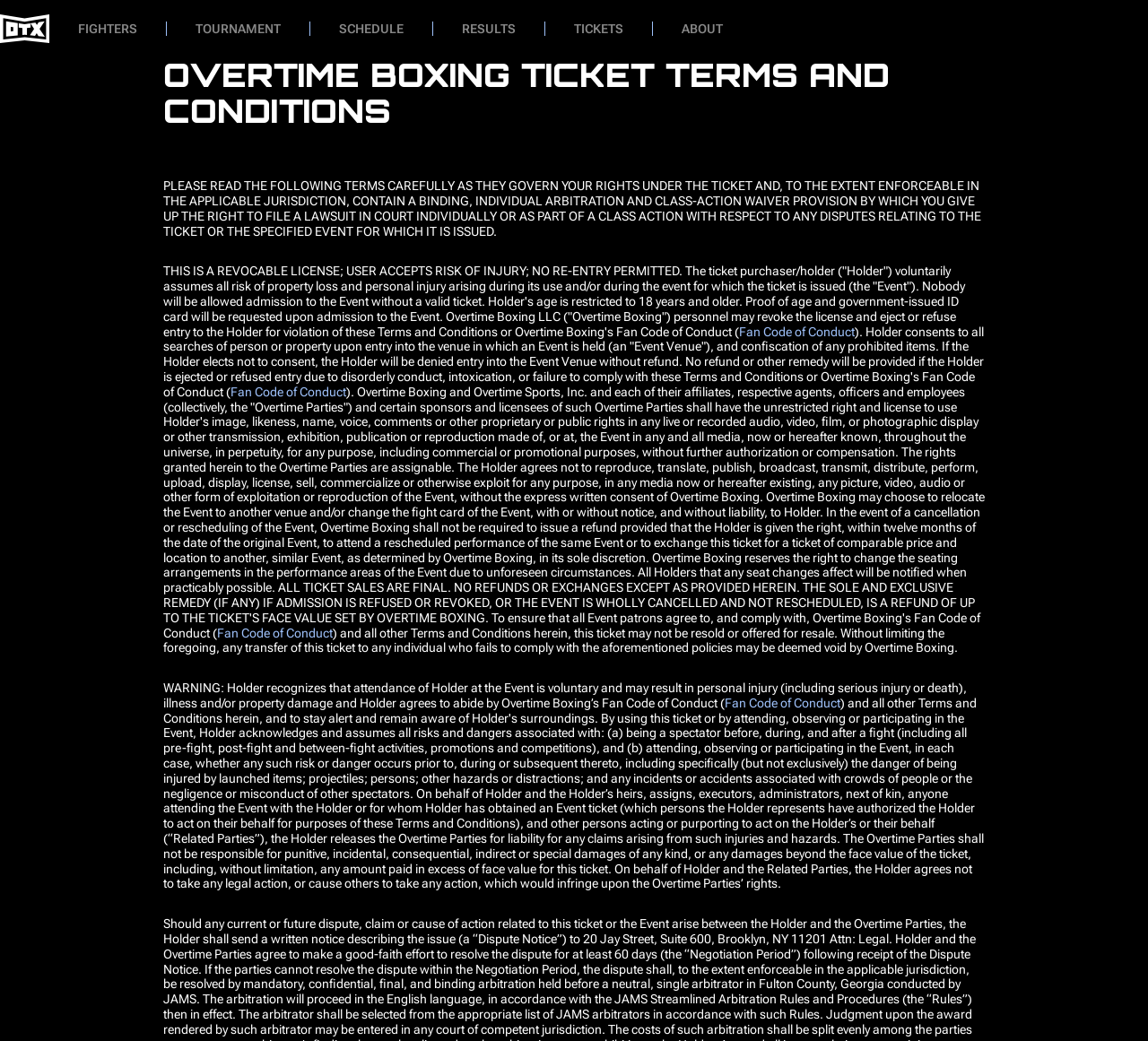Please find the bounding box coordinates of the element that you should click to achieve the following instruction: "Read Fan Code of Conduct". The coordinates should be presented as four float numbers between 0 and 1: [left, top, right, bottom].

[0.644, 0.311, 0.745, 0.325]